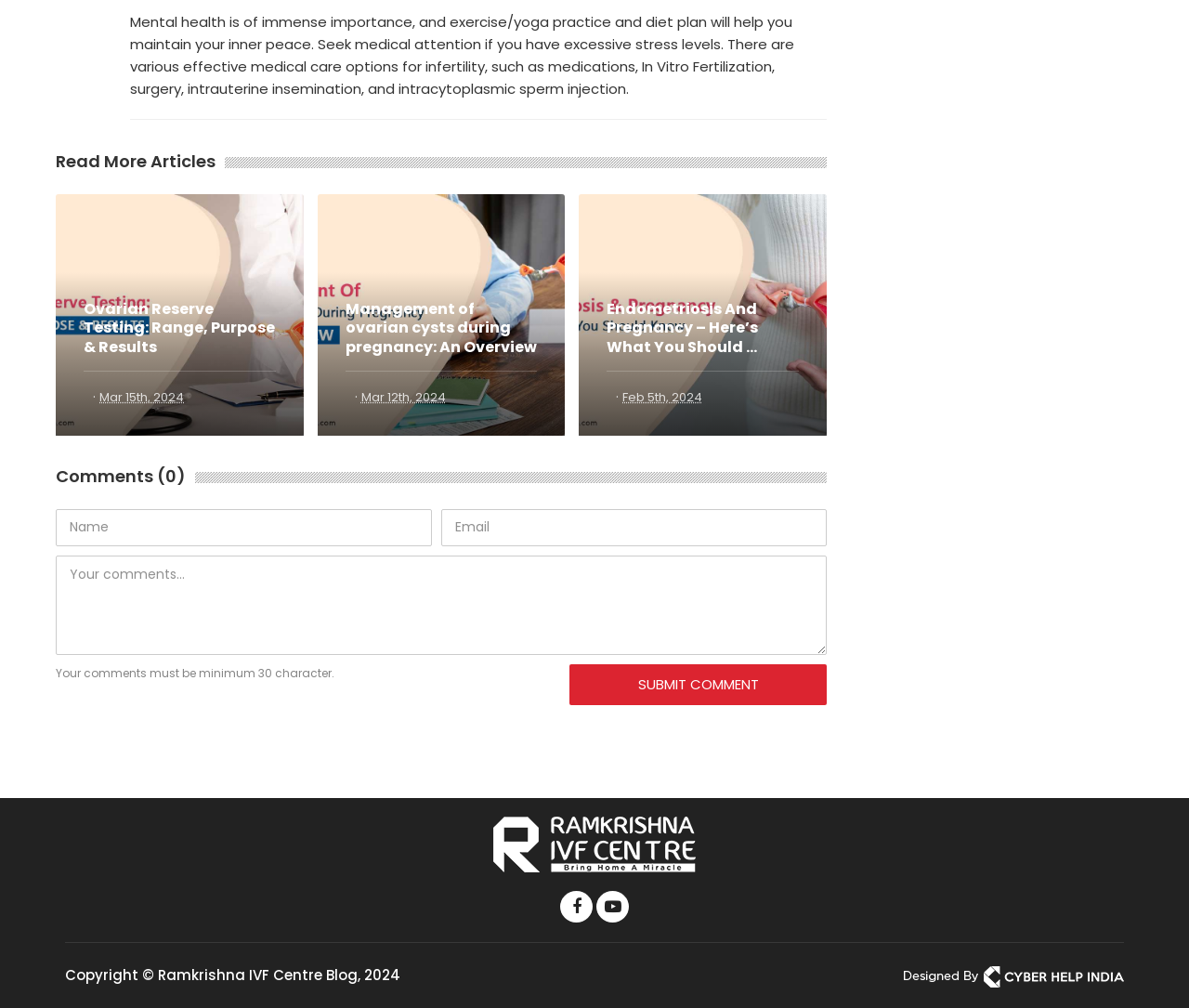What are the three articles about?
Answer the question with a thorough and detailed explanation.

The webpage contains three articles, each with a heading. The first article is about ovarian reserve testing, the second is about managing ovarian cysts during pregnancy, and the third is about endometriosis and pregnancy.